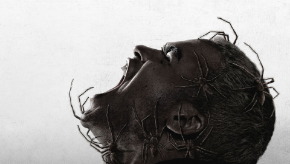What is the title of the upcoming film?
Using the visual information, respond with a single word or phrase.

Infested